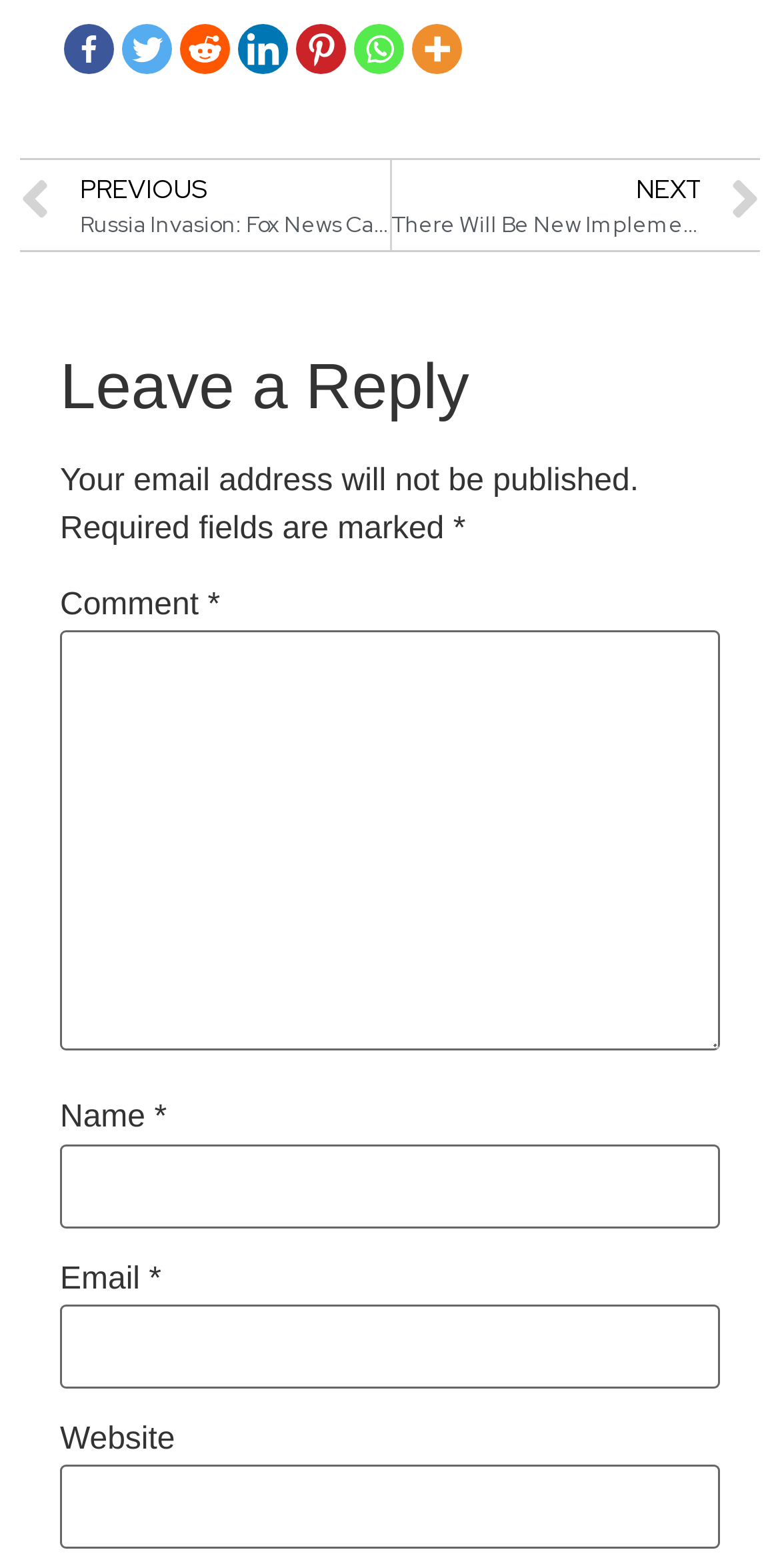How many textboxes are there in the comment form?
Give a one-word or short phrase answer based on the image.

4